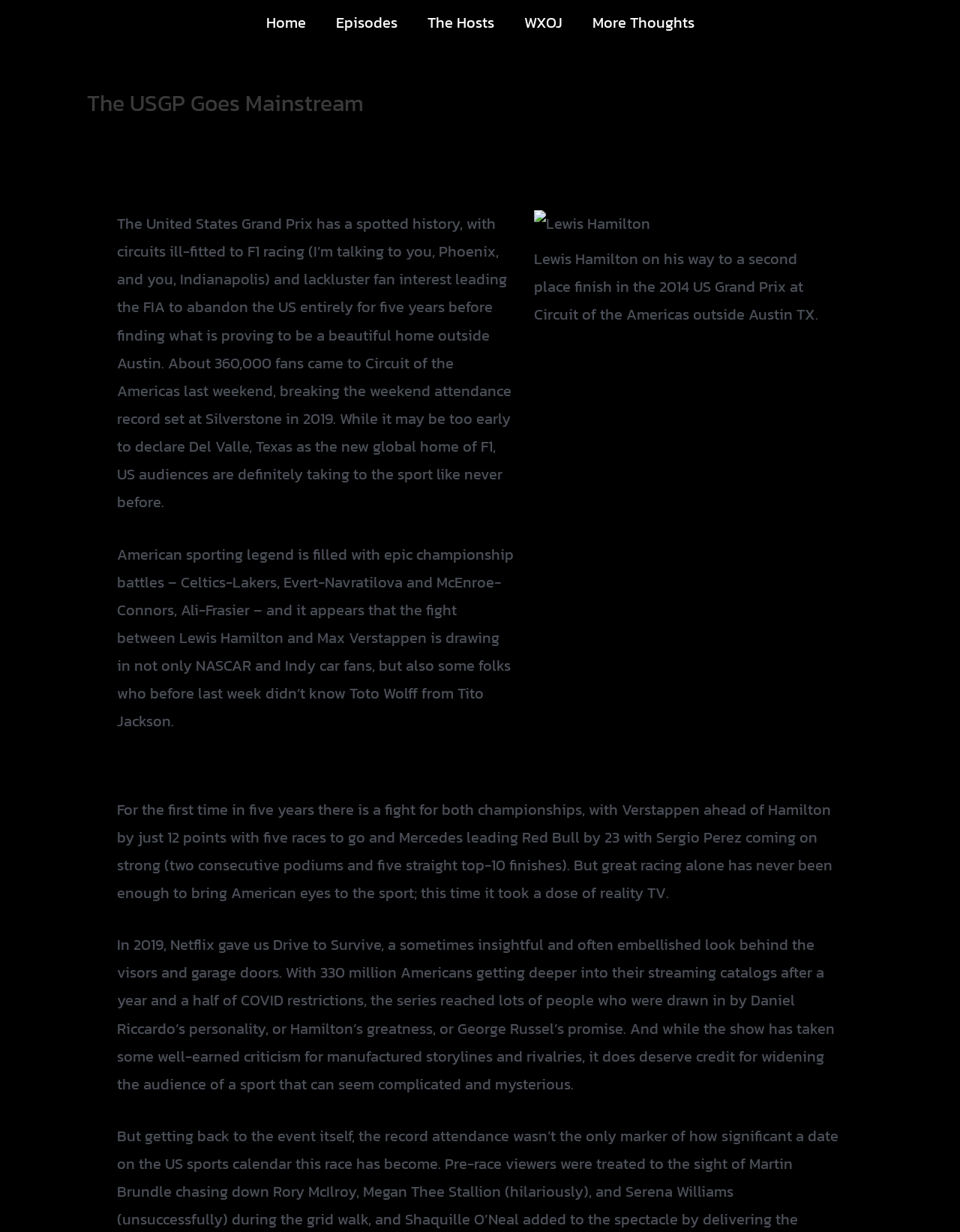Predict the bounding box coordinates of the UI element that matches this description: "name="email" placeholder="Email"". The coordinates should be in the format [left, top, right, bottom] with each value between 0 and 1.

None